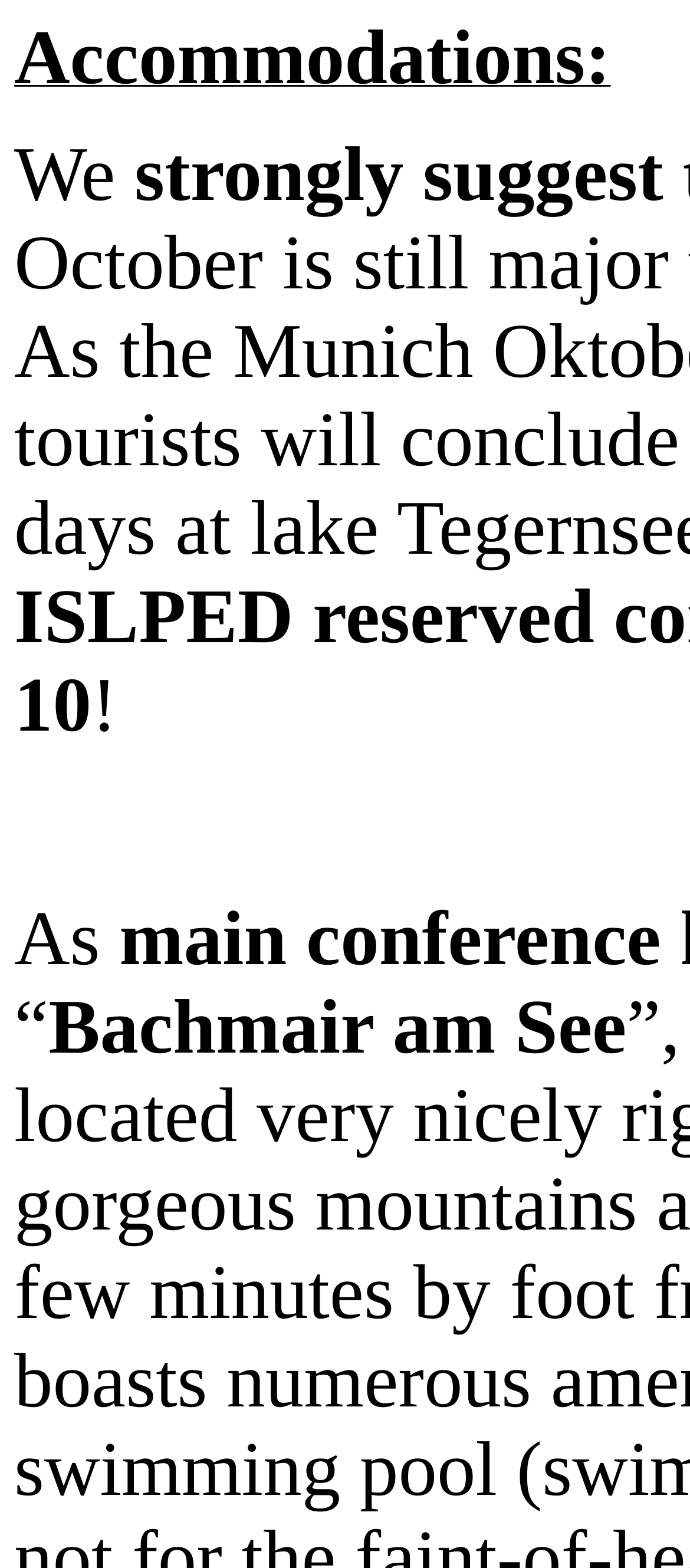Give a one-word or one-phrase response to the question: 
What is the first word of the second sentence?

As